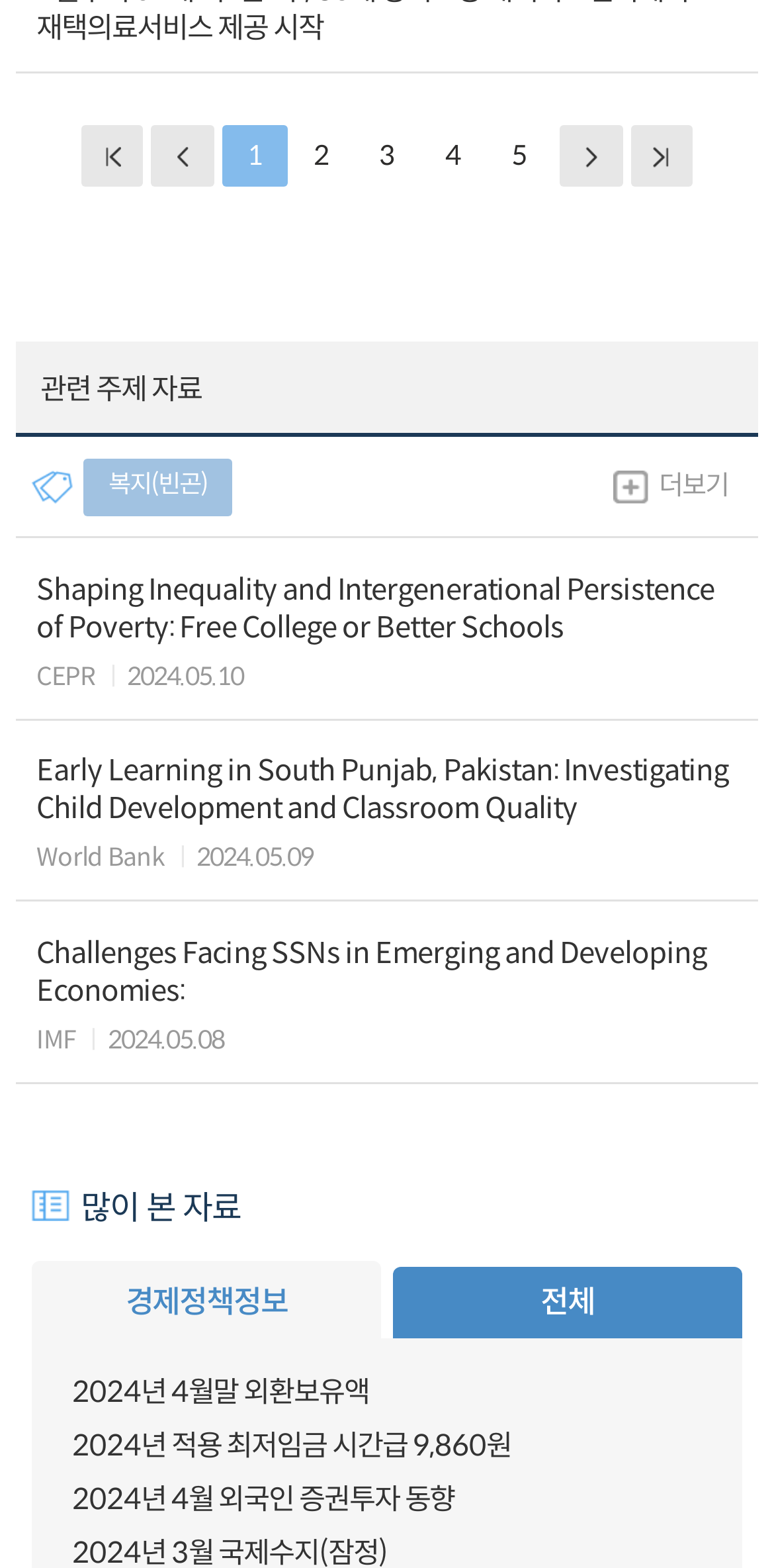Please identify the bounding box coordinates of the clickable area that will allow you to execute the instruction: "select economy policy information".

[0.04, 0.804, 0.494, 0.854]